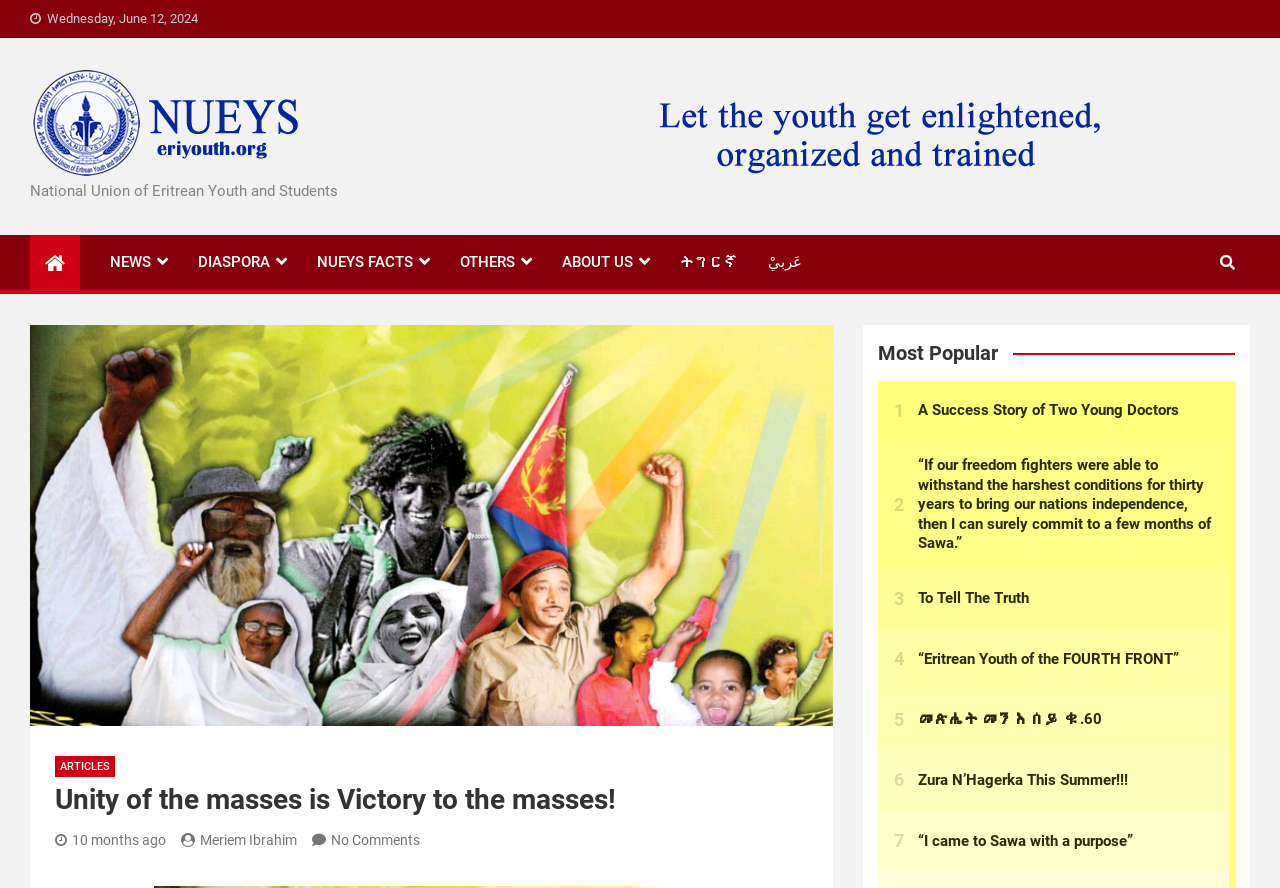Bounding box coordinates are to be given in the format (top-left x, top-left y, bottom-right x, bottom-right y). All values must be floating point numbers between 0 and 1. Provide the bounding box coordinate for the UI element described as: መጽሔት መንእሰይ ቁ.60

[0.717, 0.8, 0.861, 0.822]